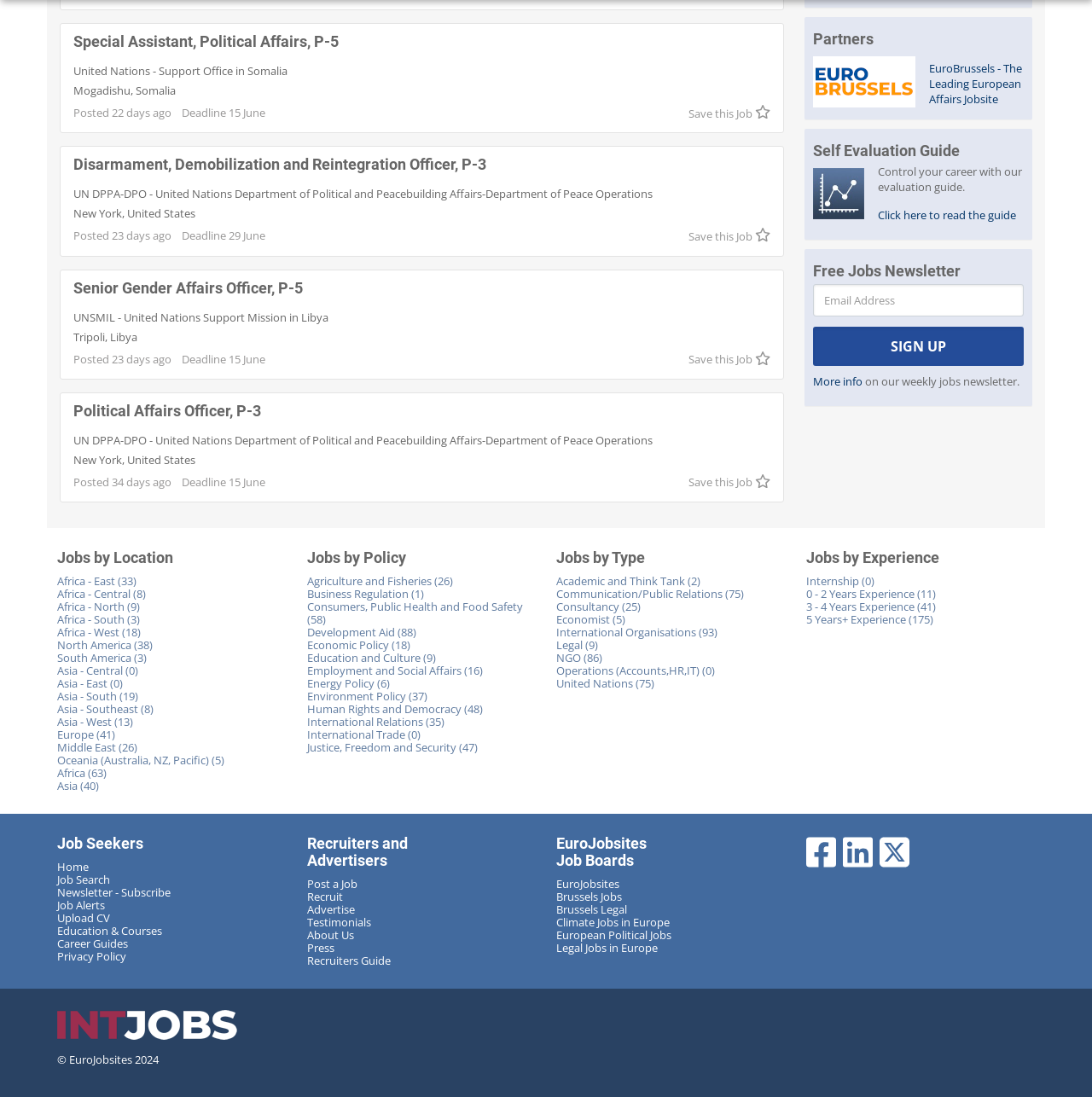What is the location of the 'Senior Gender Affairs Officer, P-5' job?
Offer a detailed and full explanation in response to the question.

The 'Senior Gender Affairs Officer, P-5' job posting has a static text element with the content 'Tripoli, Libya', which indicates the location of the job.